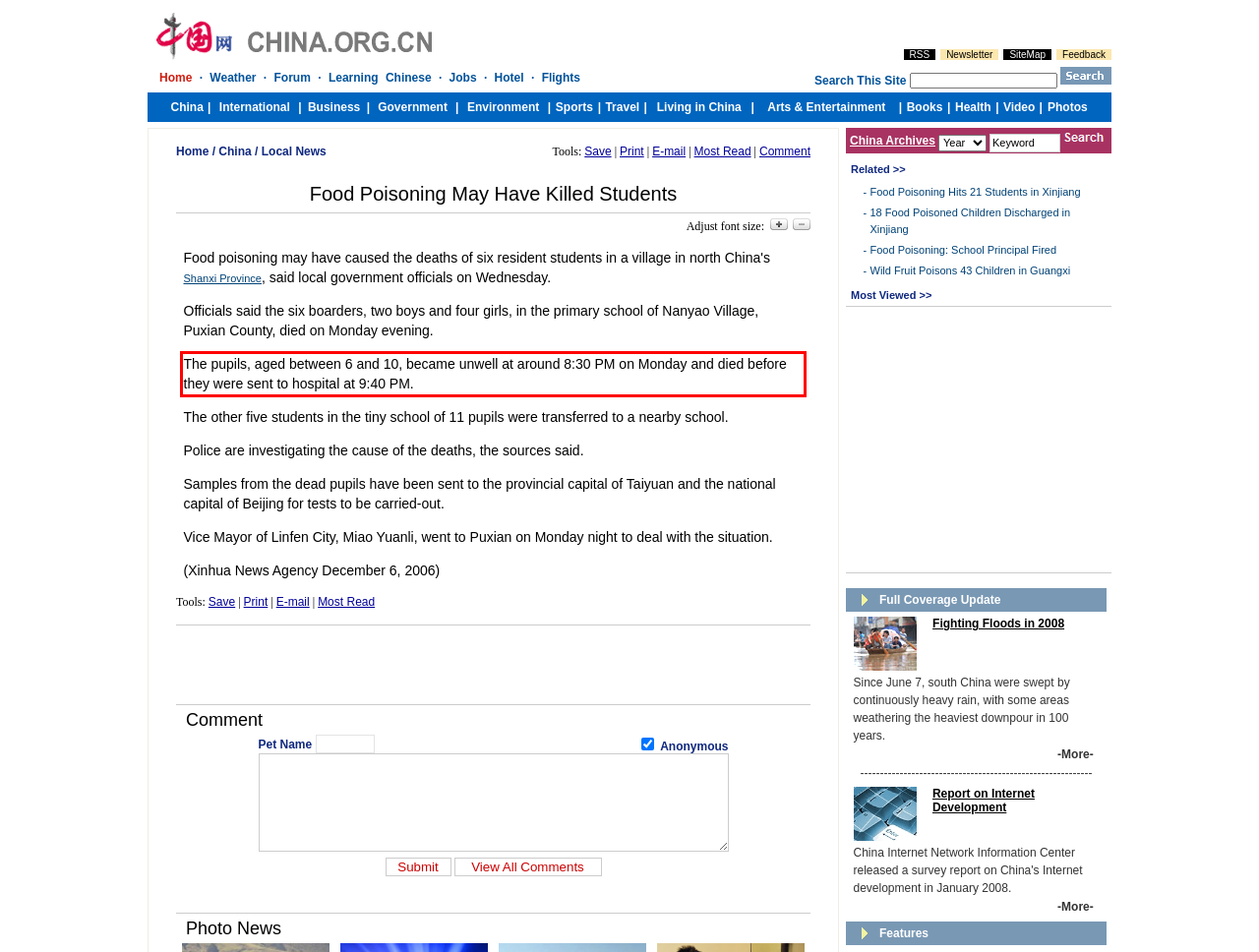You have a webpage screenshot with a red rectangle surrounding a UI element. Extract the text content from within this red bounding box.

The pupils, aged between 6 and 10, became unwell at around 8:30 PM on Monday and died before they were sent to hospital at 9:40 PM.